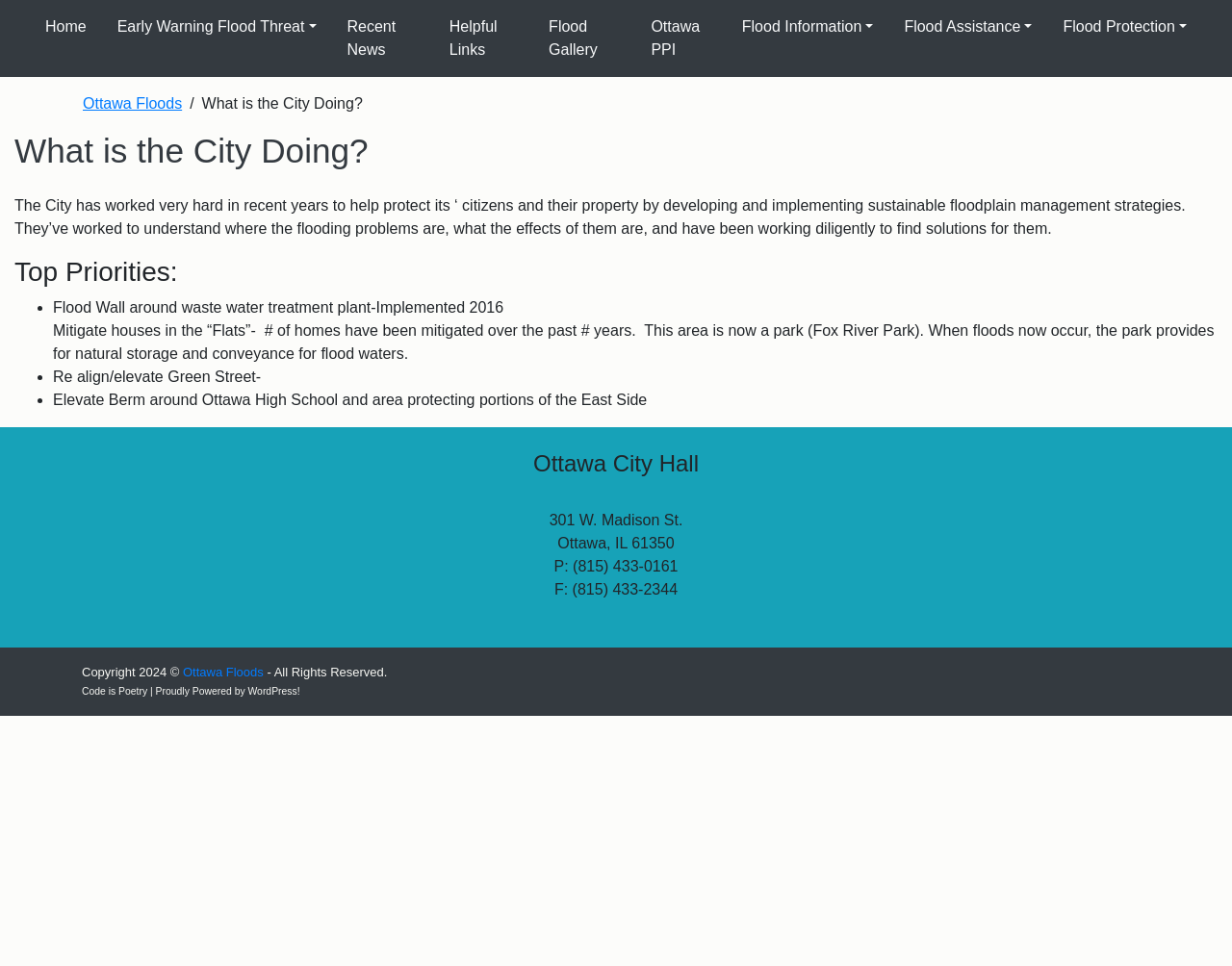Pinpoint the bounding box coordinates of the element to be clicked to execute the instruction: "Click on Home".

[0.024, 0.0, 0.083, 0.056]